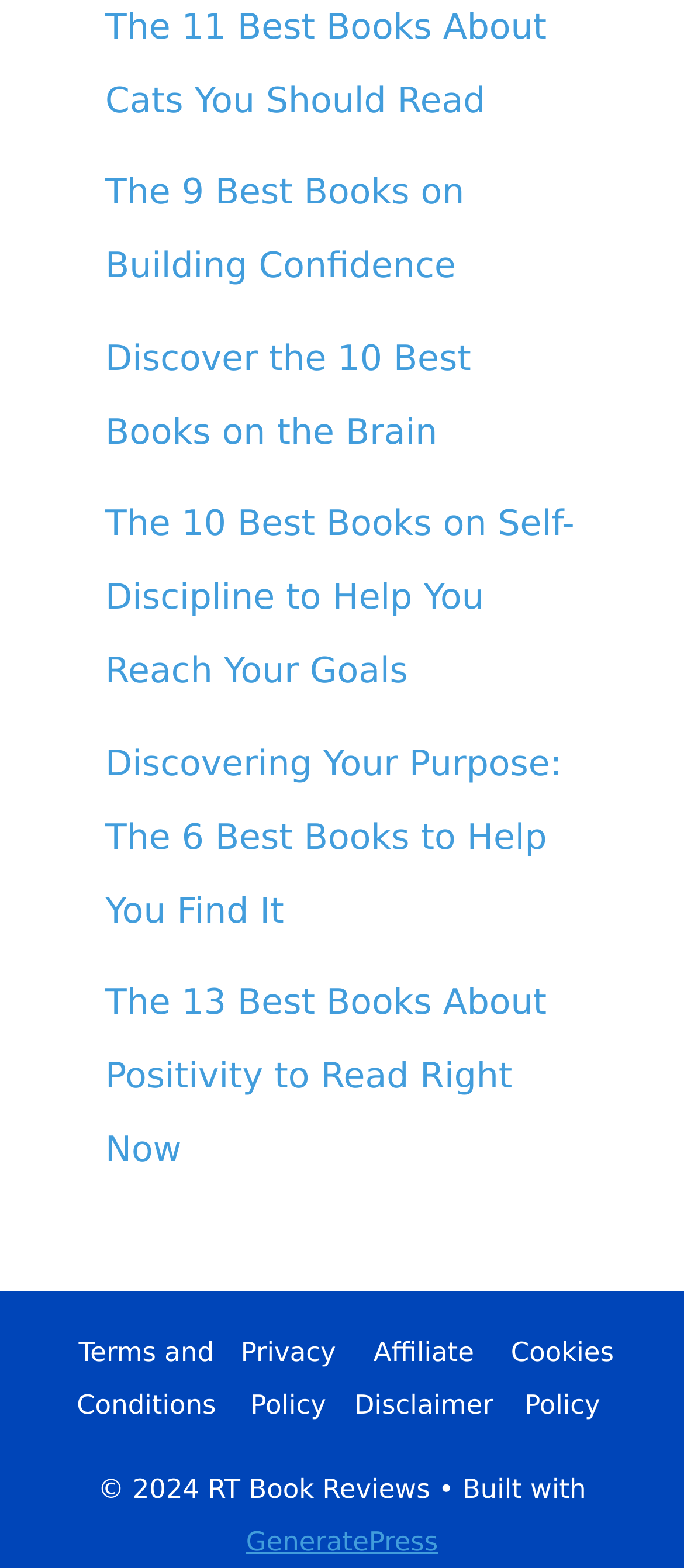What is the name of the website builder?
Carefully analyze the image and provide a thorough answer to the question.

The link at the bottom of the webpage with the text 'Built with' followed by 'GeneratePress' suggests that GeneratePress is the website builder used to create this website.